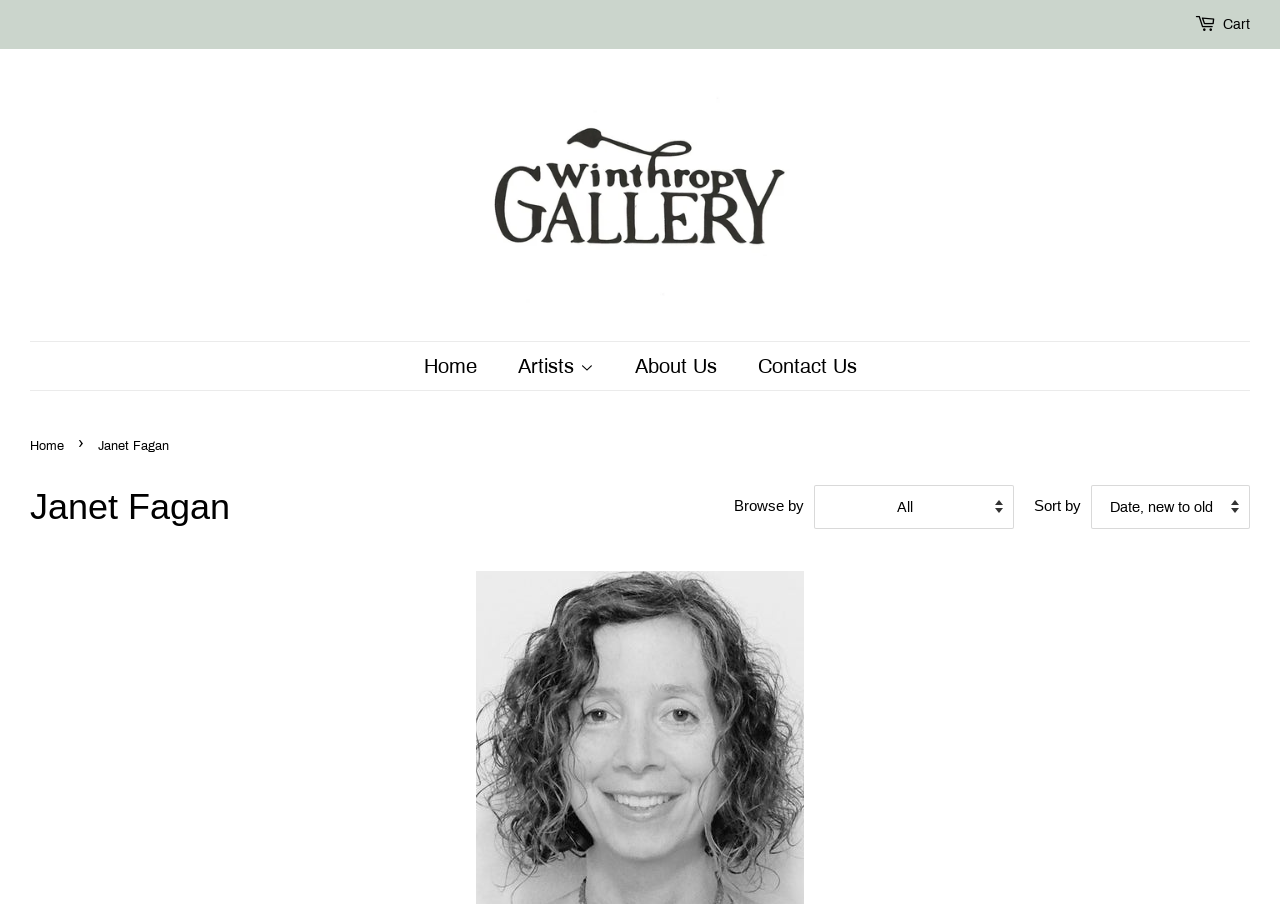Please reply to the following question using a single word or phrase: 
How many links are present in the 'Artists' menu?

13